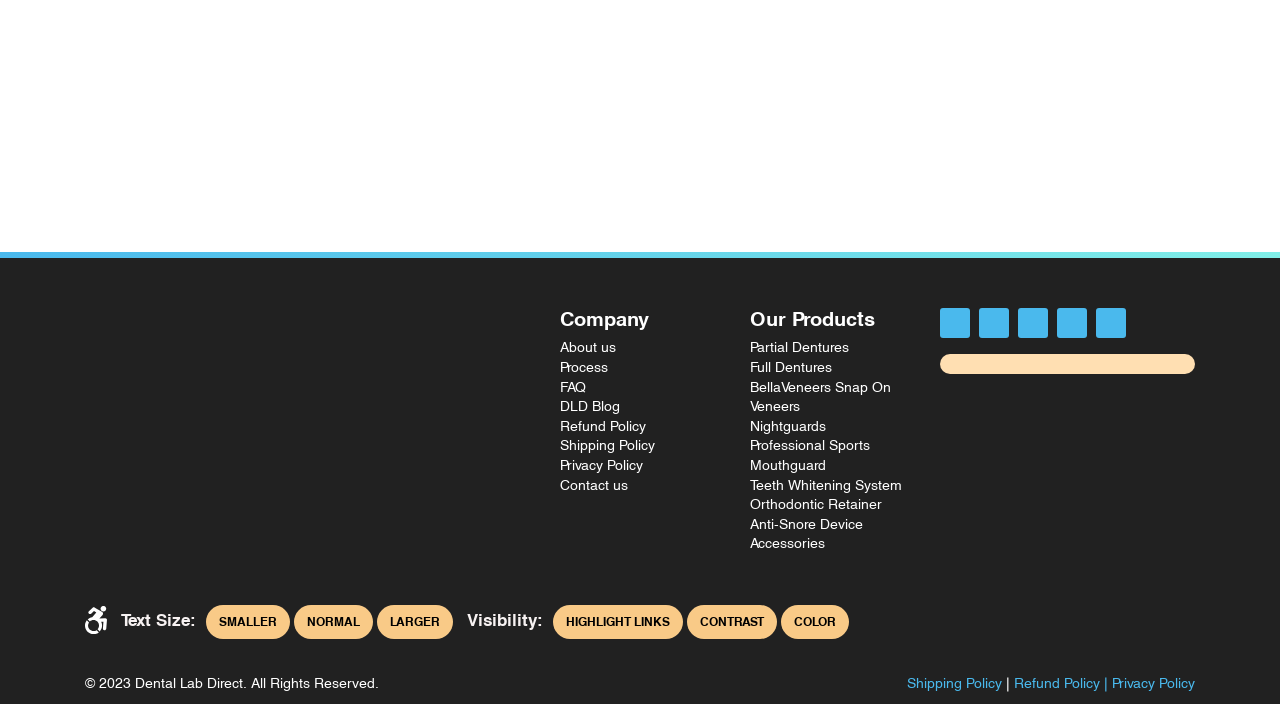Identify the bounding box for the UI element described as: "Larger". Ensure the coordinates are four float numbers between 0 and 1, formatted as [left, top, right, bottom].

[0.295, 0.86, 0.354, 0.908]